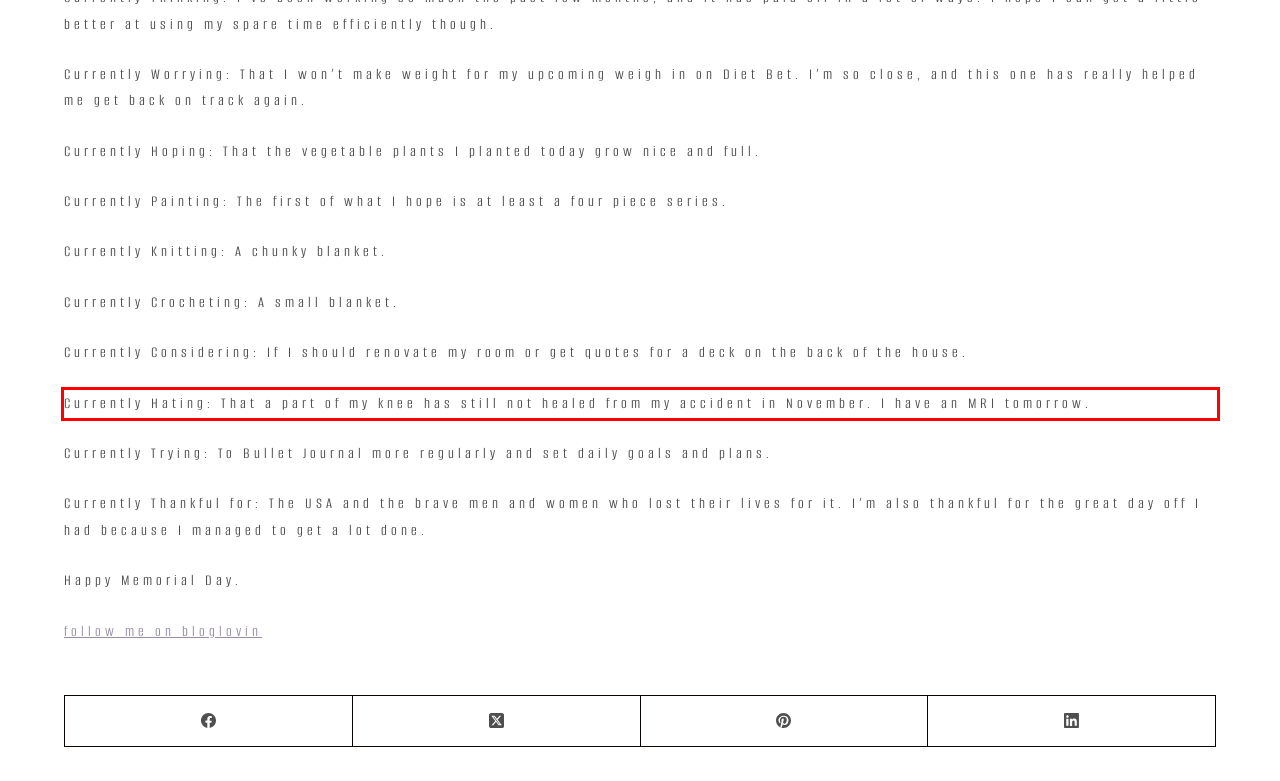Look at the screenshot of the webpage, locate the red rectangle bounding box, and generate the text content that it contains.

Currently Hating: That a part of my knee has still not healed from my accident in November. I have an MRI tomorrow.